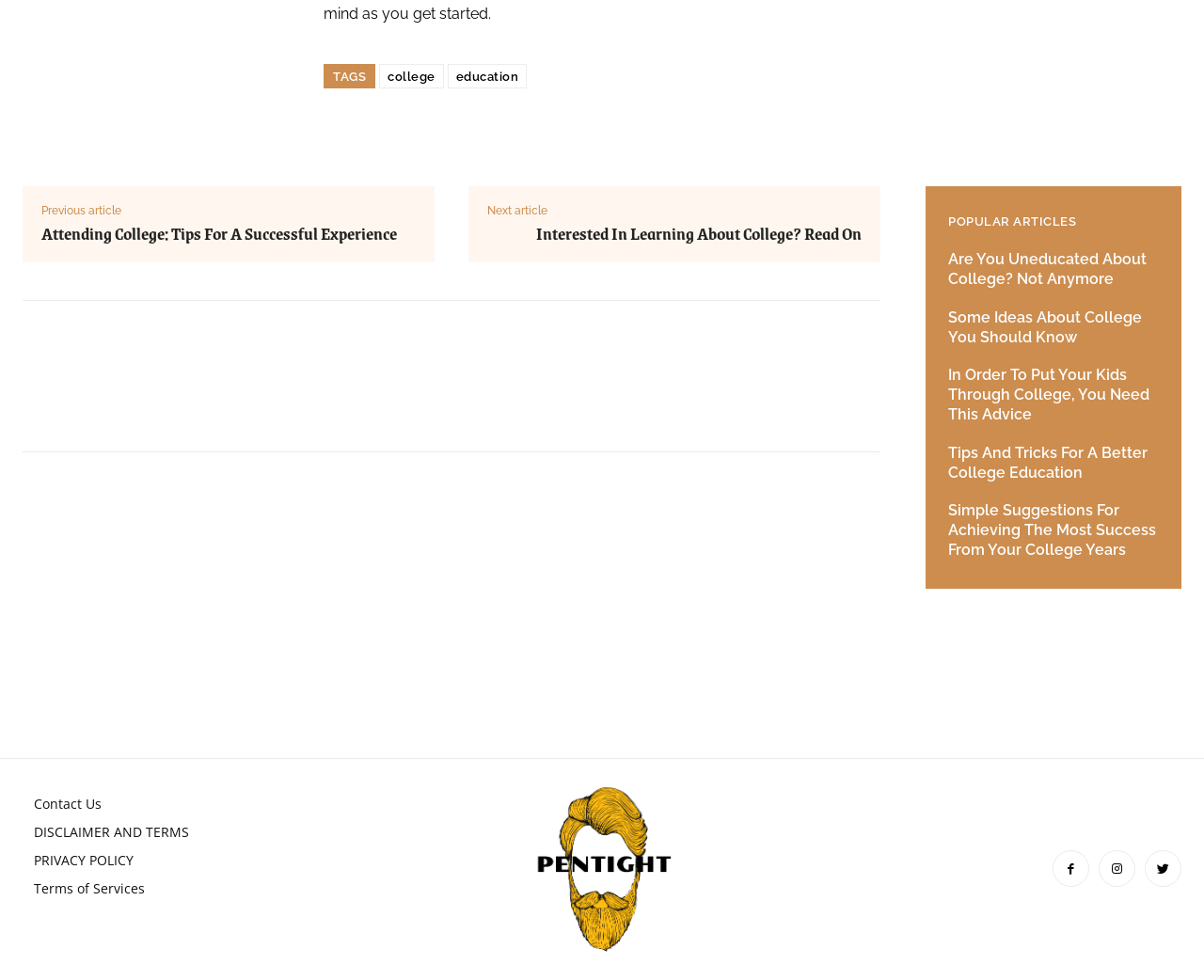Please provide the bounding box coordinates for the element that needs to be clicked to perform the following instruction: "View the 'PRIVACY POLICY'". The coordinates should be given as four float numbers between 0 and 1, i.e., [left, top, right, bottom].

[0.028, 0.863, 0.381, 0.892]